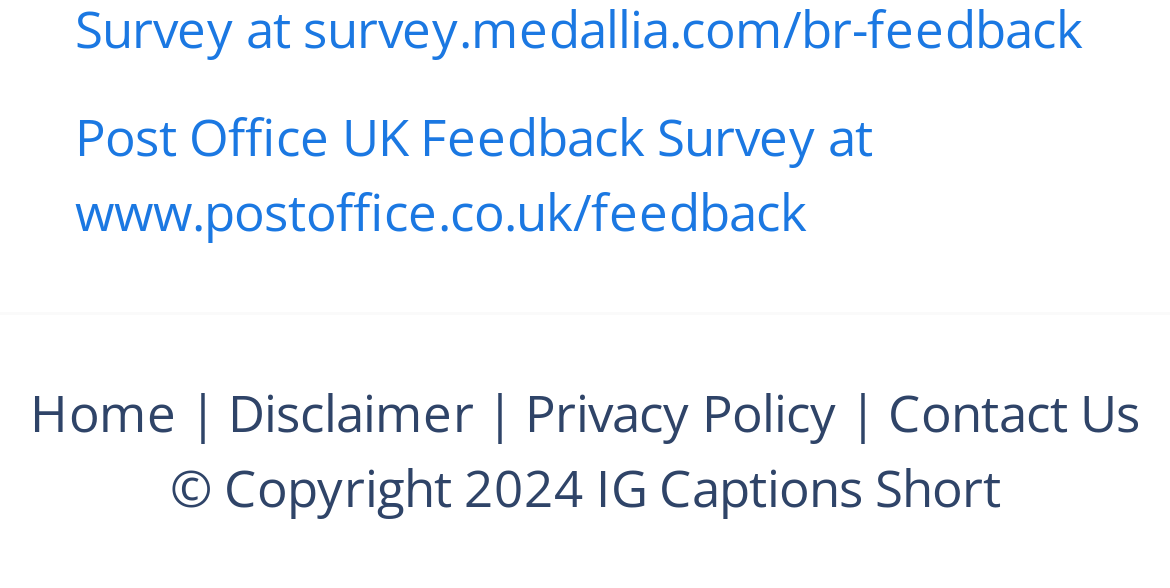Provide your answer in a single word or phrase: 
What is the position of the 'Contact Us' link relative to the 'Home' link?

Right